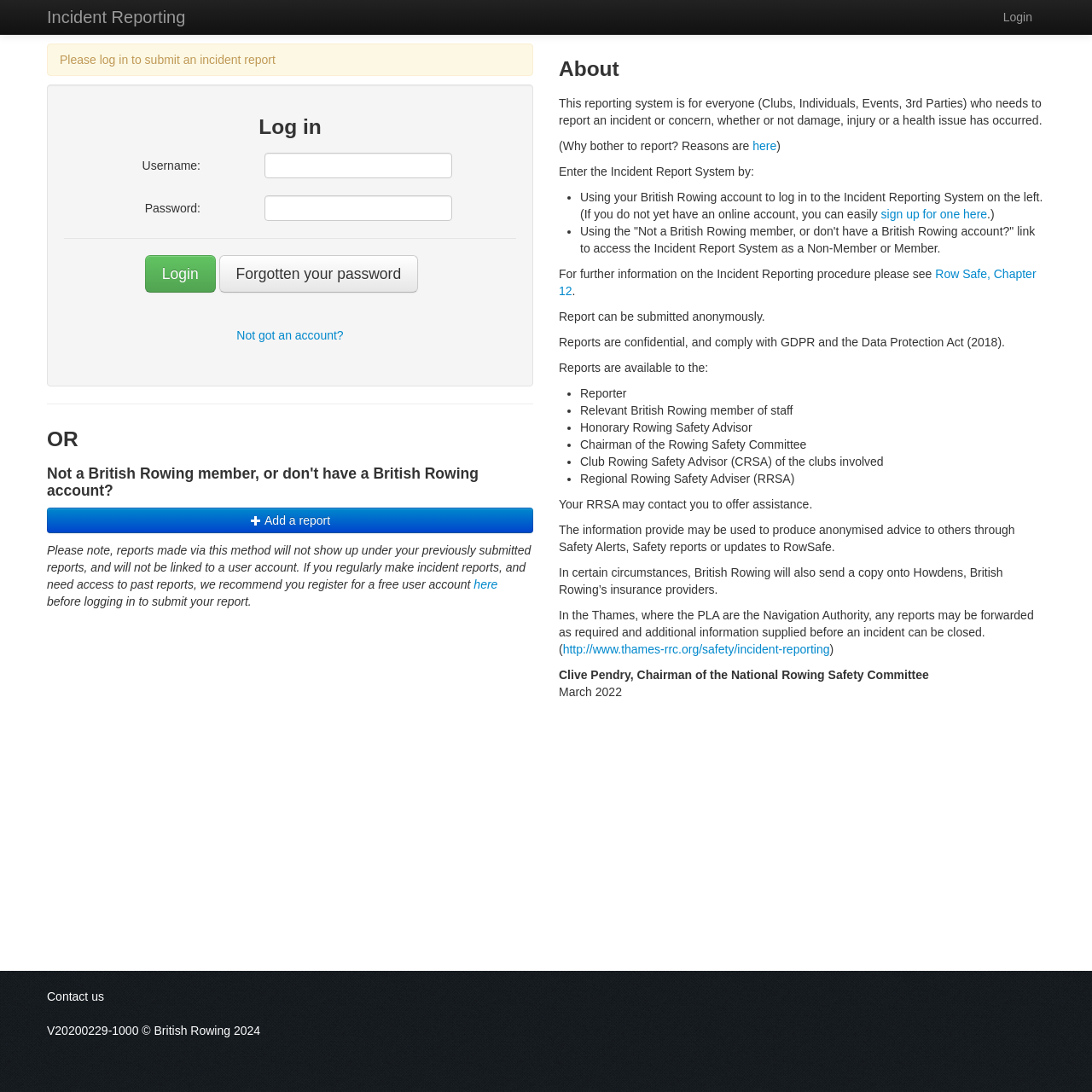Provide a single word or phrase answer to the question: 
What is the purpose of this webpage?

Incident Reporting